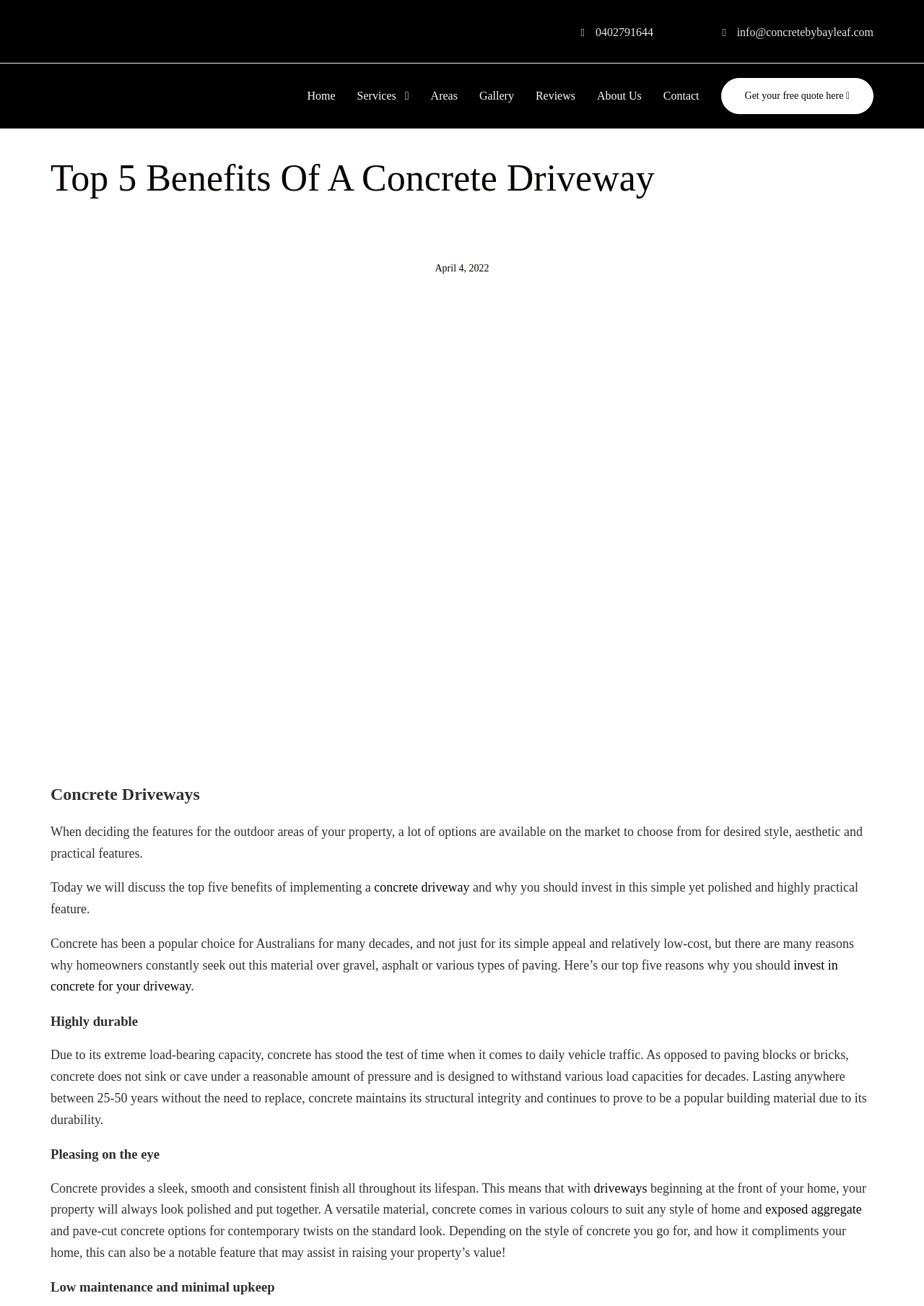Locate the primary heading on the webpage and return its text.

Top 5 Benefits Of A Concrete Driveway